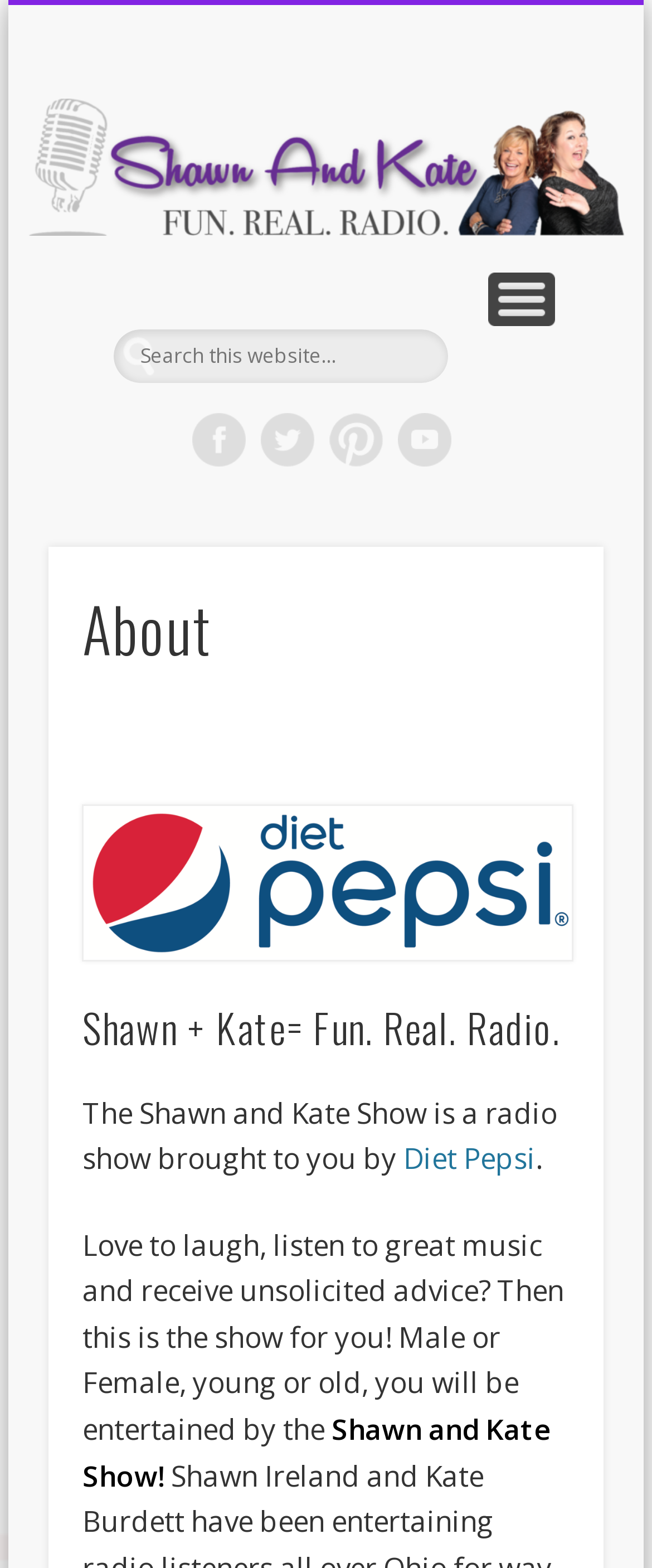Specify the bounding box coordinates for the region that must be clicked to perform the given instruction: "Follow on Twitter".

[0.399, 0.263, 0.481, 0.298]